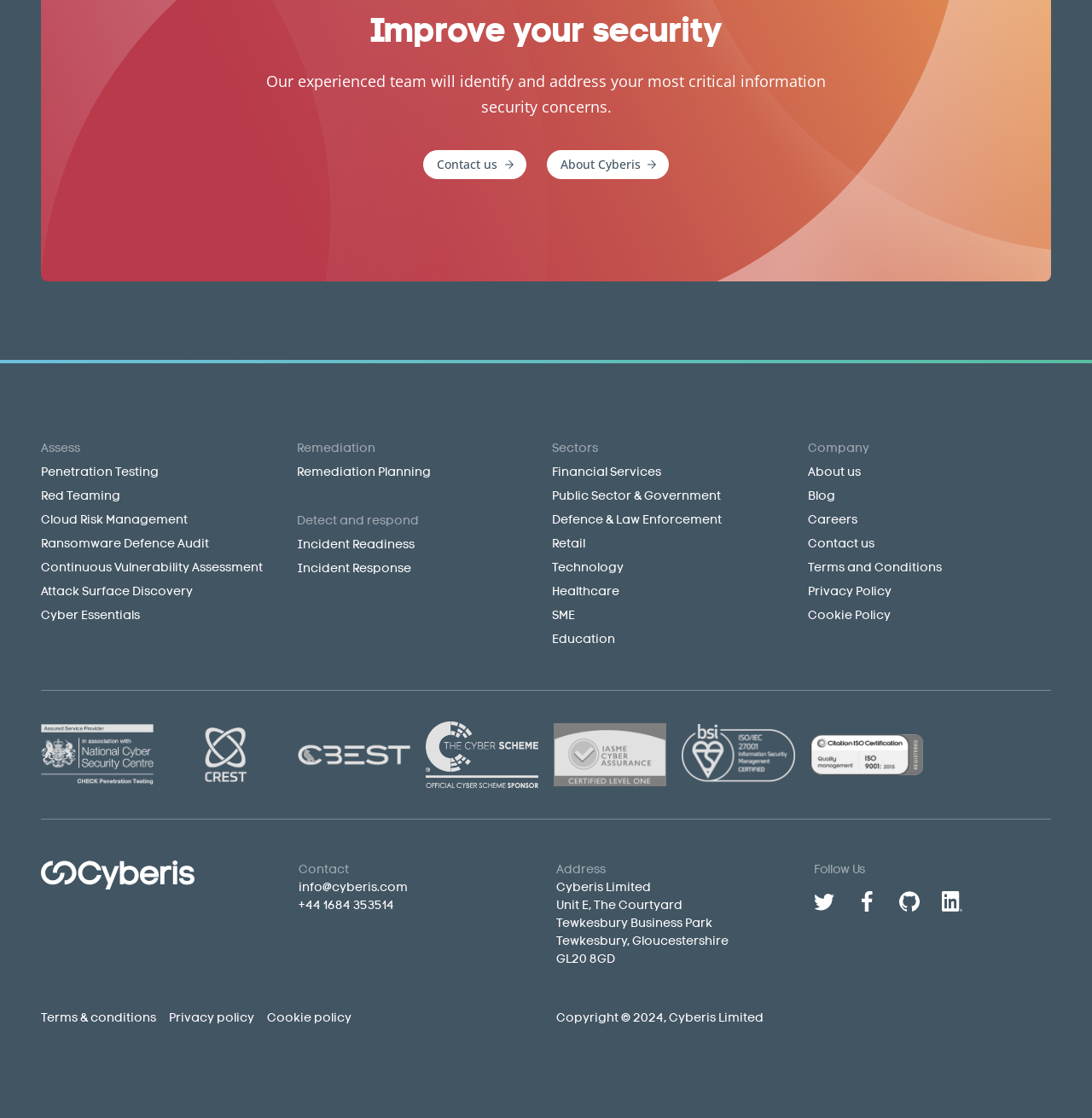Determine the bounding box for the described UI element: "Careers".

[0.739, 0.458, 0.785, 0.471]